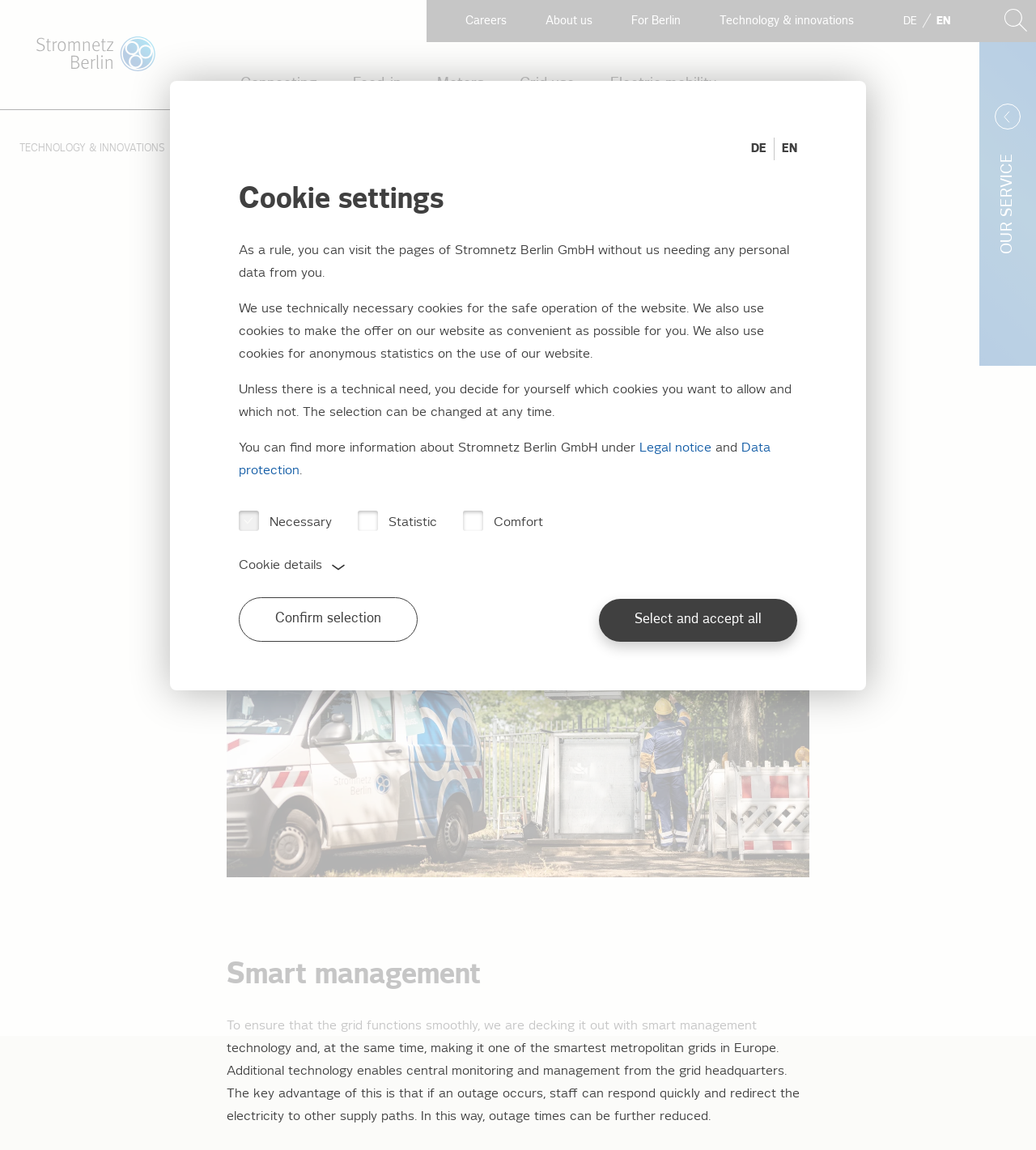Describe all the key features of the webpage in detail.

The webpage is about Investments at Stromnetz Berlin, a company that manages the electricity grid in Berlin. At the top left corner, there is a logotype image and a link to the homepage. Below it, there is a main navigation menu that spans across the top of the page, containing several buttons and links to different sections of the website.

The main navigation menu is divided into several sections, including Connecting, Feed-in, Meters, Grid use, Electric mobility, Careers, About us, and For Berlin. Each section has a button that, when clicked, reveals a dropdown menu with more links to specific sub-pages.

The Connecting section has links to sub-pages about medium and high voltage, generating units and storages, installers, and cable information. The Feed-in section has links to sub-pages about renewable energy, sun from the balcony, solar plants, combined heat and power, and feed-in management. The Meters section has links to sub-pages about customer information, meter reading, and digital meters. The Grid use section has links to sub-pages about grid users, fees, controllable consumer appliances, and responsible meter operators. The Electric mobility section has links to sub-pages about charging infrastructure, e-mobility and electricity grid, and questions and answers about e-mobility.

The Careers section has links to sub-pages about jobs, apprenticeships, work-study placements, and students. The About us section has links to sub-pages about management, press and news, facts and figures, disclosure requirements, annual reports, sustainability, certifications, compliance, and history. The For Berlin section has links to sub-pages about customer promises, junction box styling, citizens' council, dialogue with citizens, diversity for Berlin, and smart city initiatives.

Overall, the webpage provides a comprehensive overview of Stromnetz Berlin's services and initiatives, with a focus on investments, grid management, and sustainability.